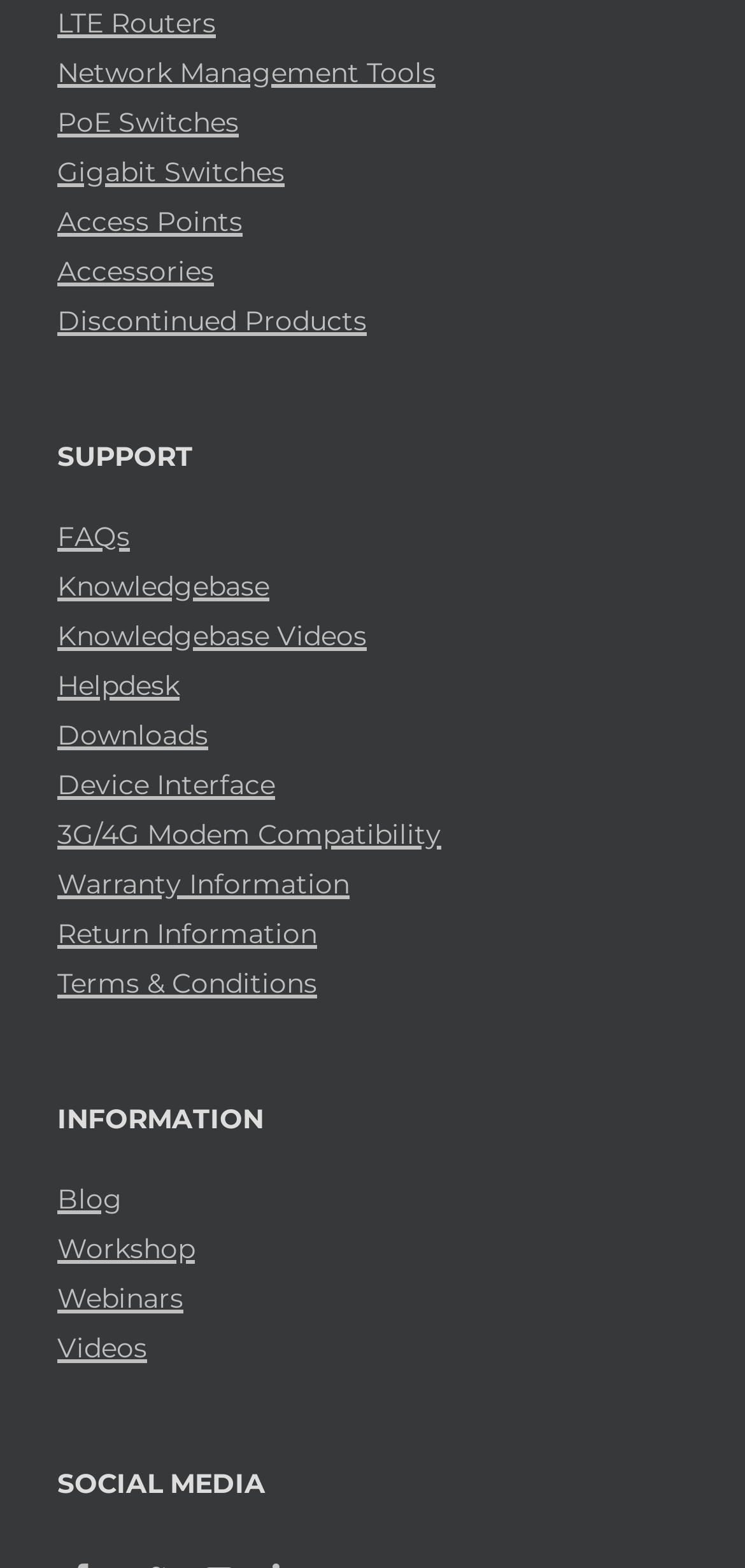Calculate the bounding box coordinates for the UI element based on the following description: "Knowledgebase Videos". Ensure the coordinates are four float numbers between 0 and 1, i.e., [left, top, right, bottom].

[0.077, 0.393, 0.923, 0.418]